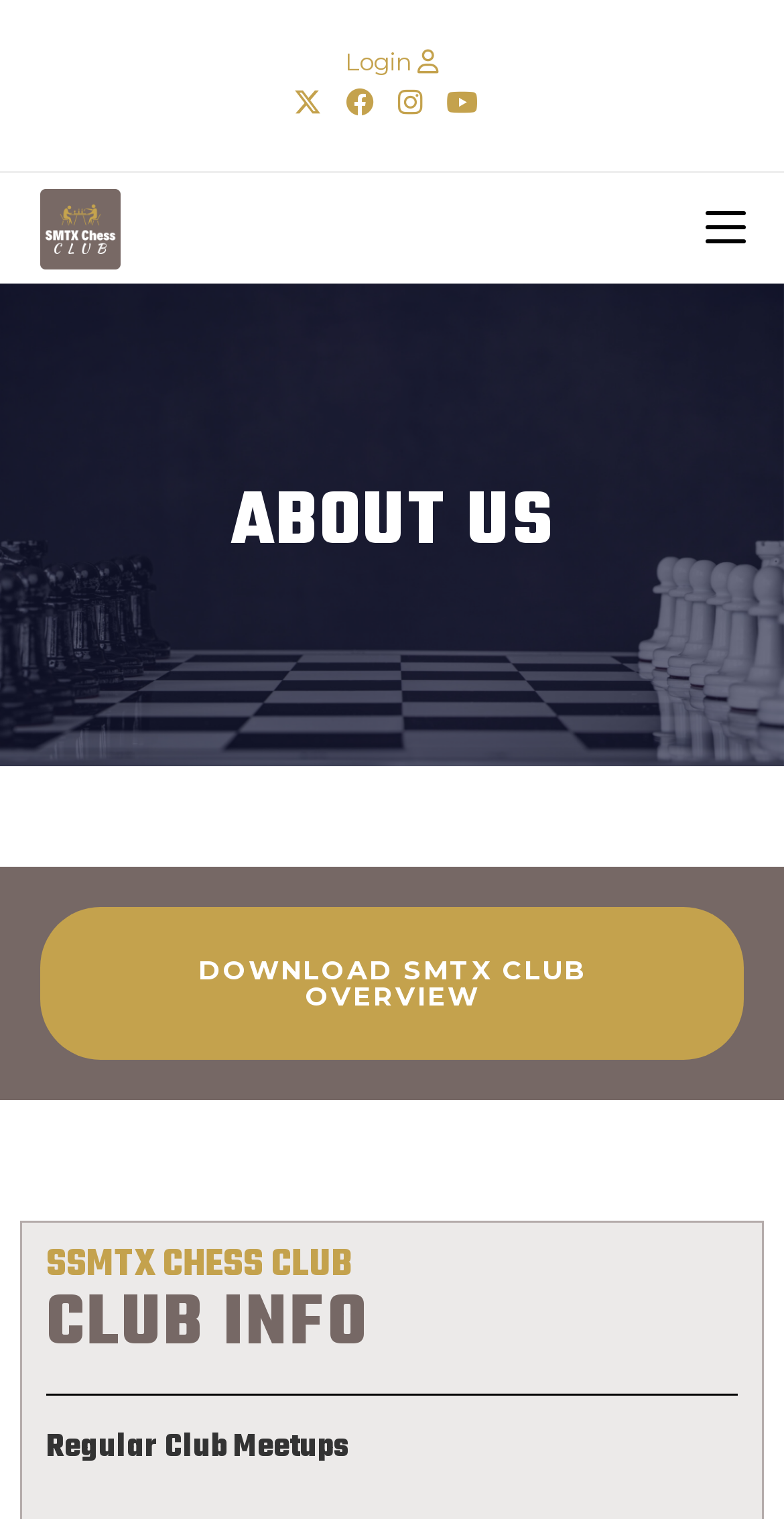Identify the bounding box of the HTML element described here: "Email". Provide the coordinates as four float numbers between 0 and 1: [left, top, right, bottom].

None